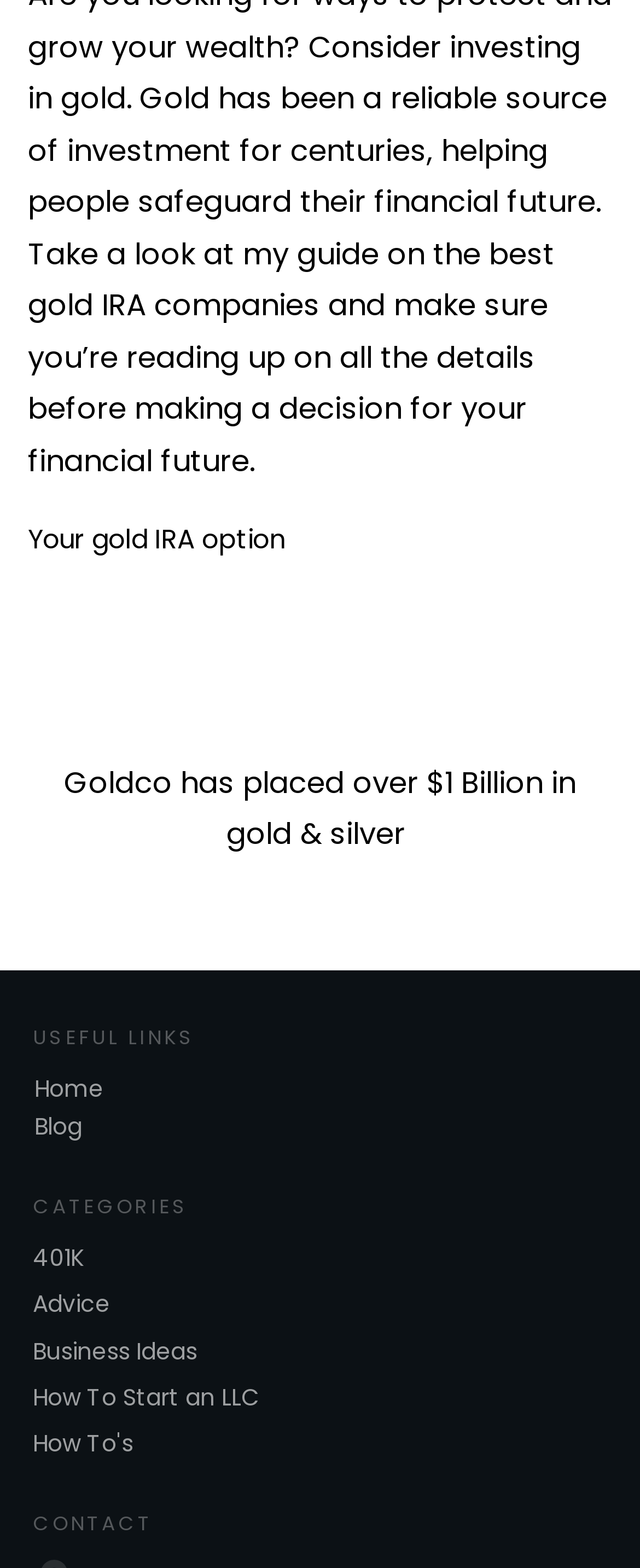What is the category of the link 'How To Start an LLC'?
Provide a short answer using one word or a brief phrase based on the image.

Business Ideas